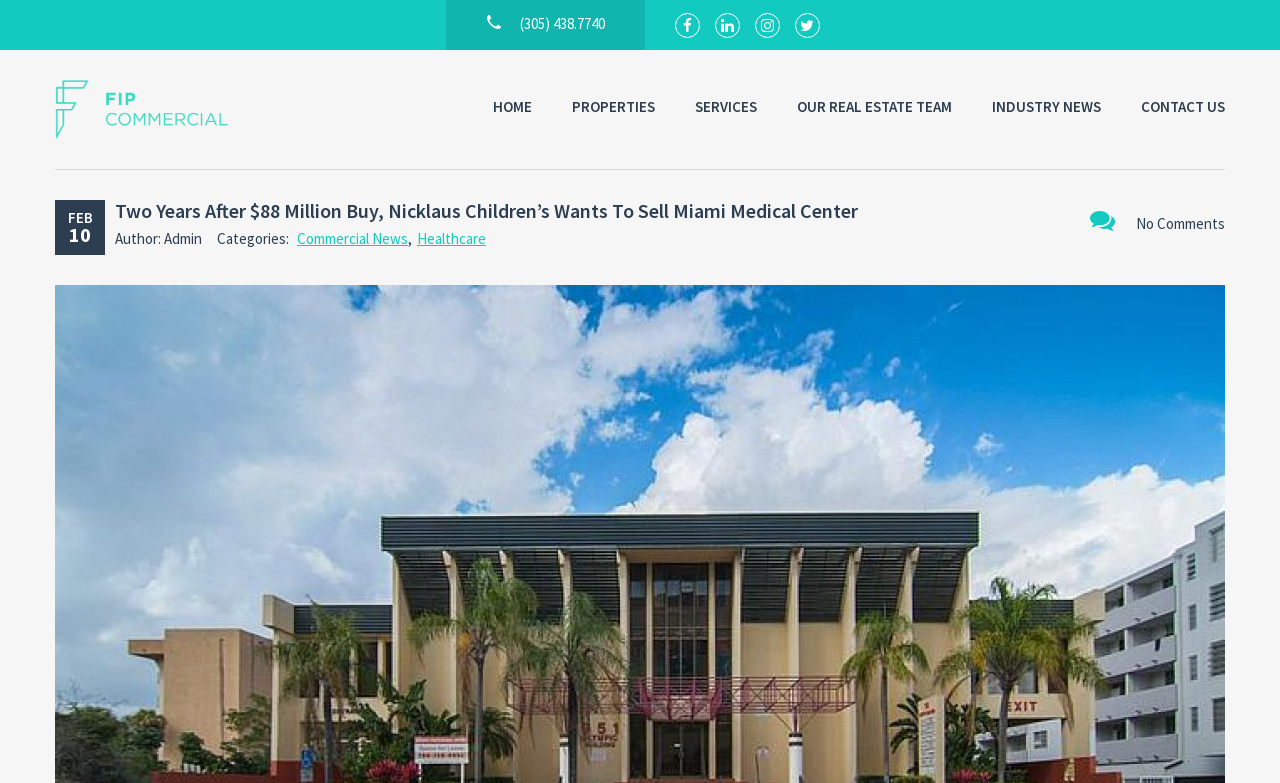Look at the image and answer the question in detail:
What are the categories of the article?

I found the categories of the article by looking at the static text 'Categories:' and the accompanying links, which are 'Commercial News' and 'Healthcare'.